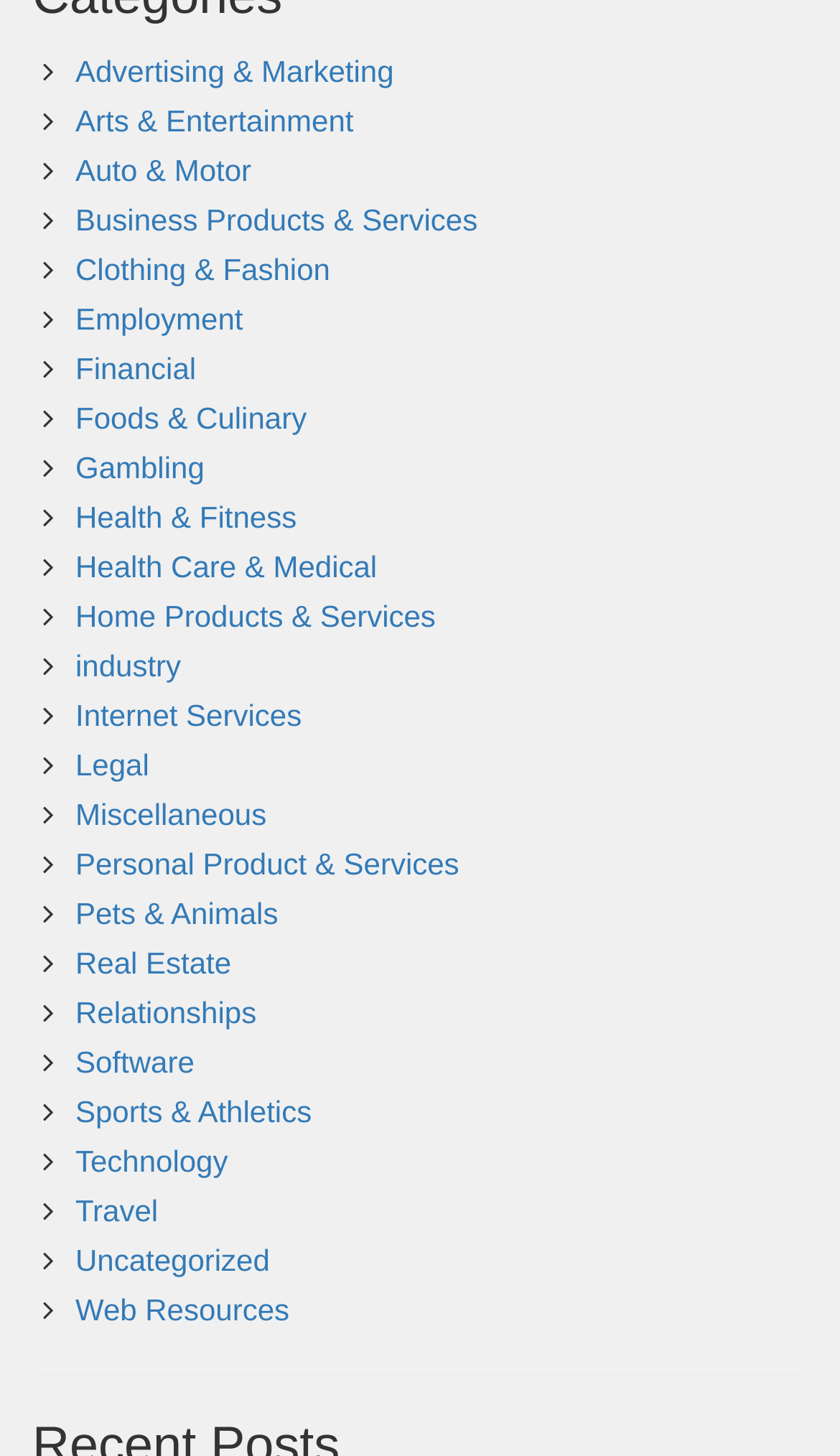Please identify the bounding box coordinates of the element's region that needs to be clicked to fulfill the following instruction: "Search for something". The bounding box coordinates should consist of four float numbers between 0 and 1, i.e., [left, top, right, bottom].

None